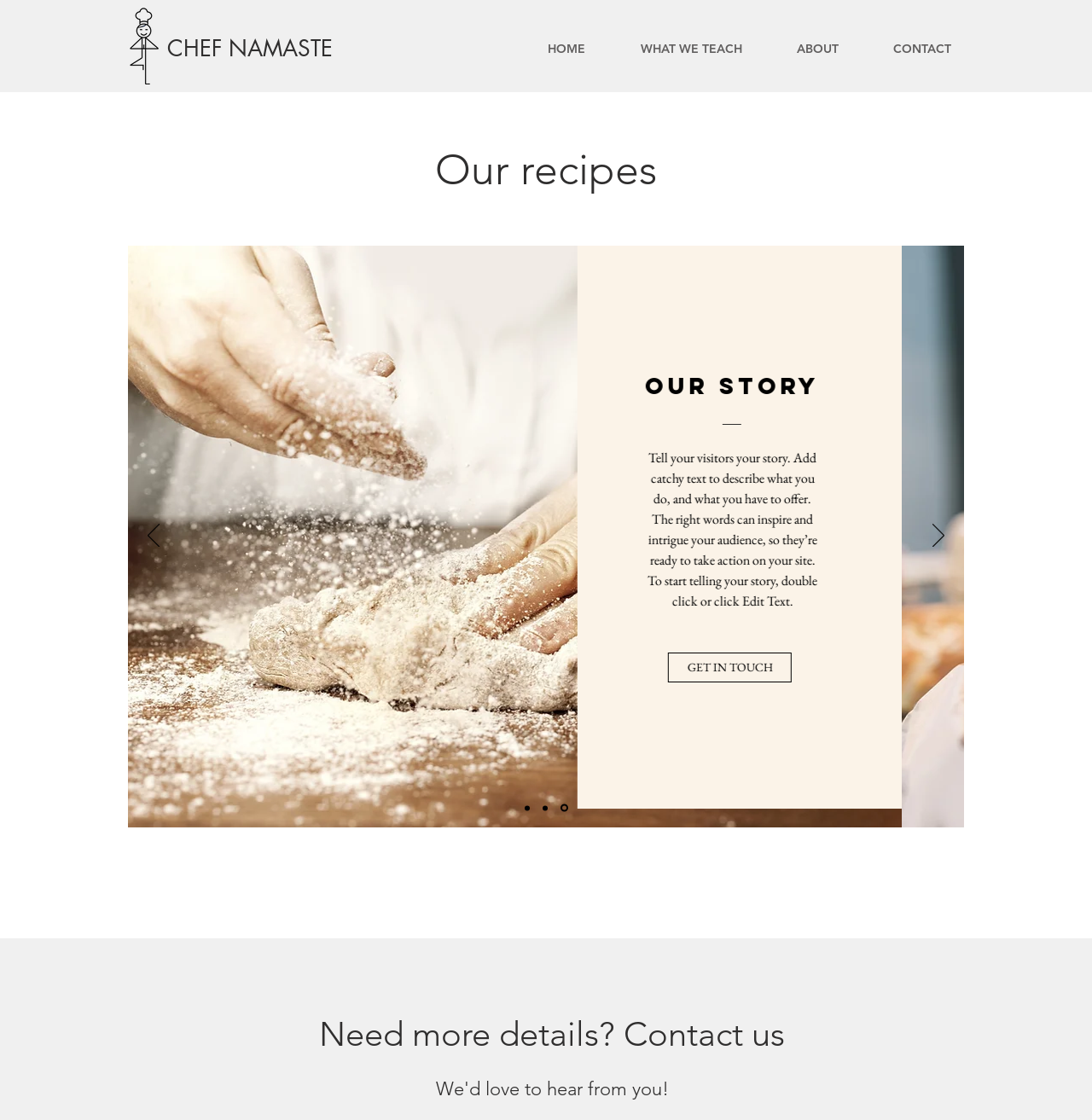Provide the bounding box coordinates of the HTML element this sentence describes: "GET IN TOUCH". The bounding box coordinates consist of four float numbers between 0 and 1, i.e., [left, top, right, bottom].

[0.638, 0.582, 0.751, 0.609]